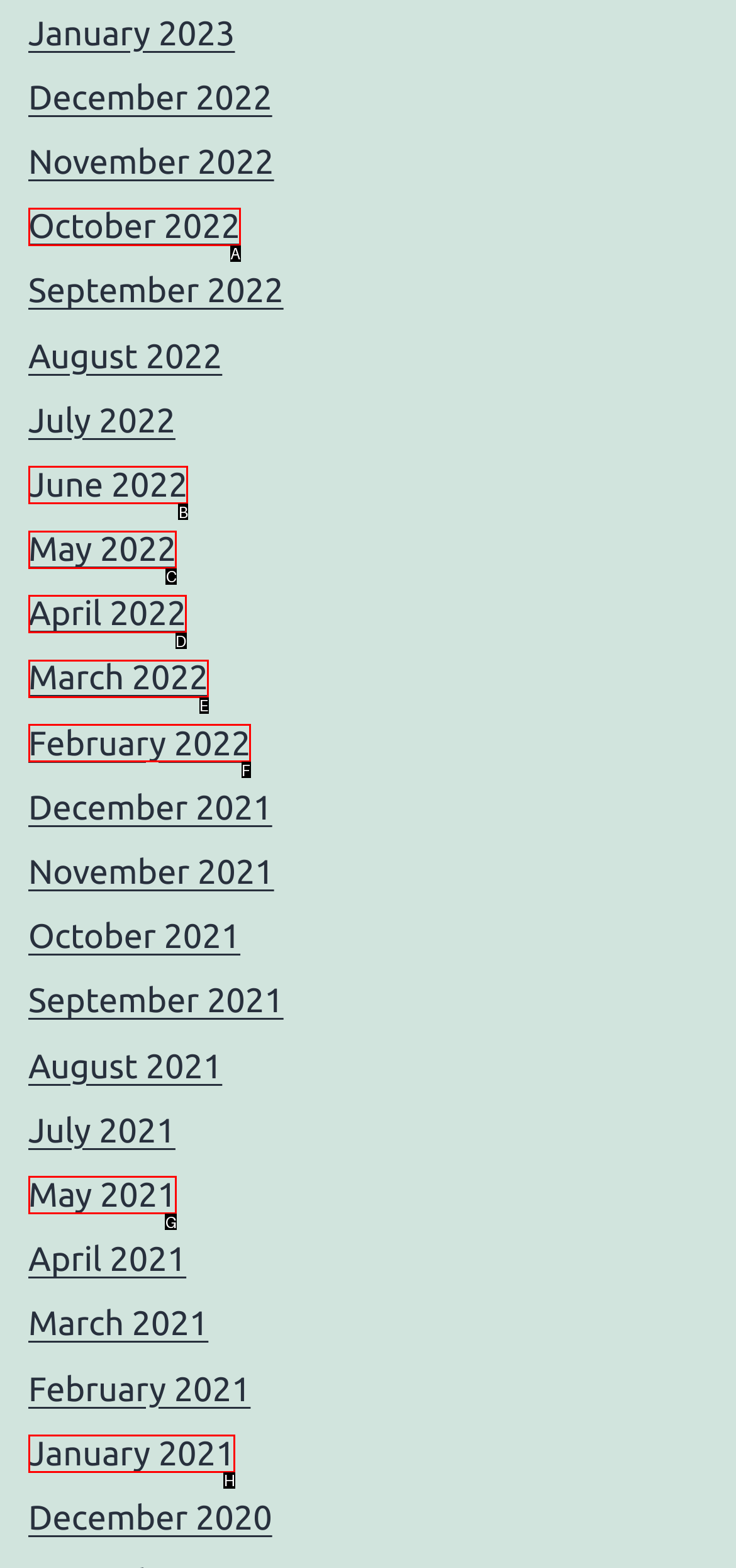Choose the HTML element that best fits the description: October 2022. Answer with the option's letter directly.

A